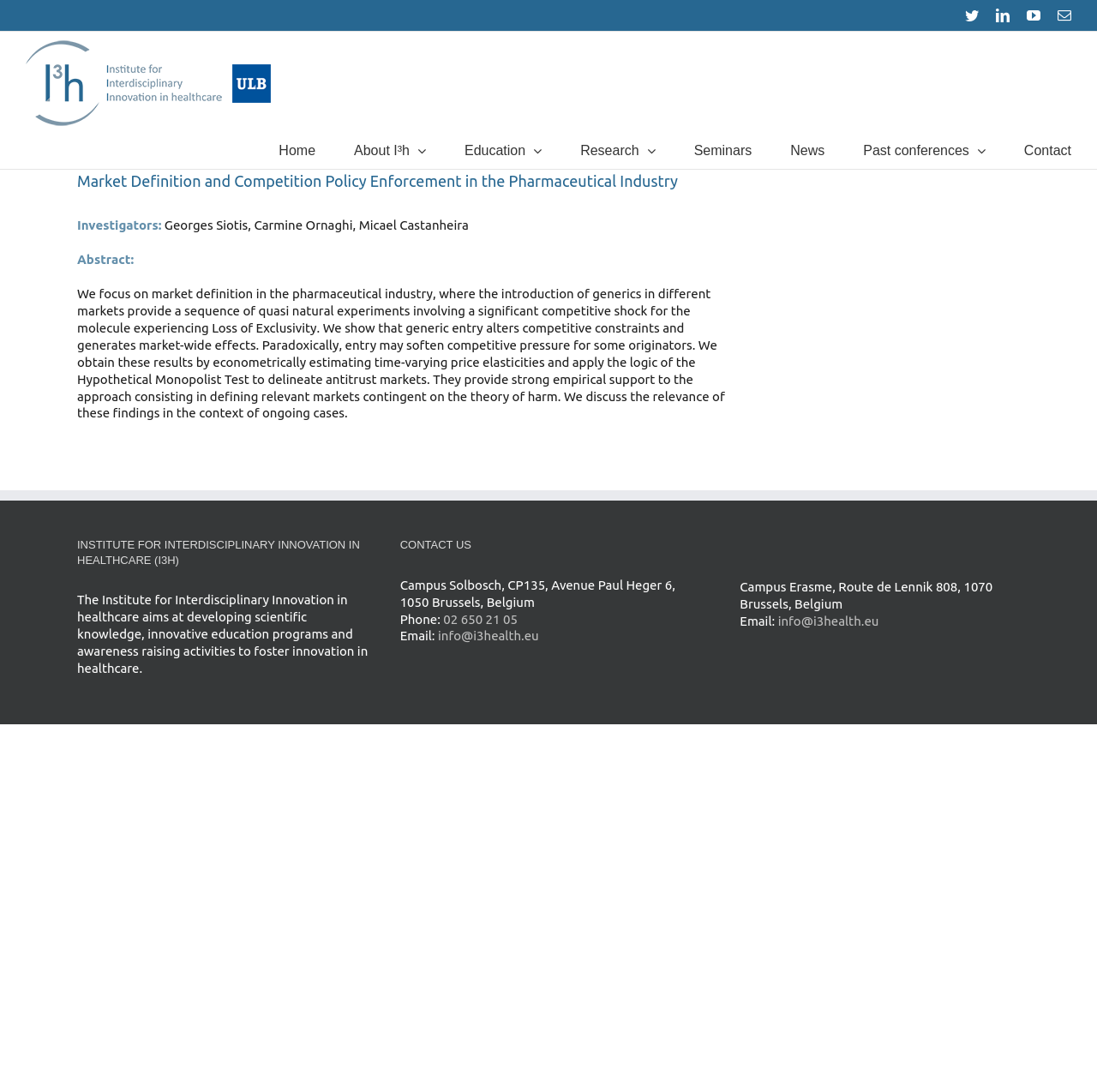Predict the bounding box of the UI element based on the description: "02 650 21 05". The coordinates should be four float numbers between 0 and 1, formatted as [left, top, right, bottom].

[0.404, 0.56, 0.472, 0.573]